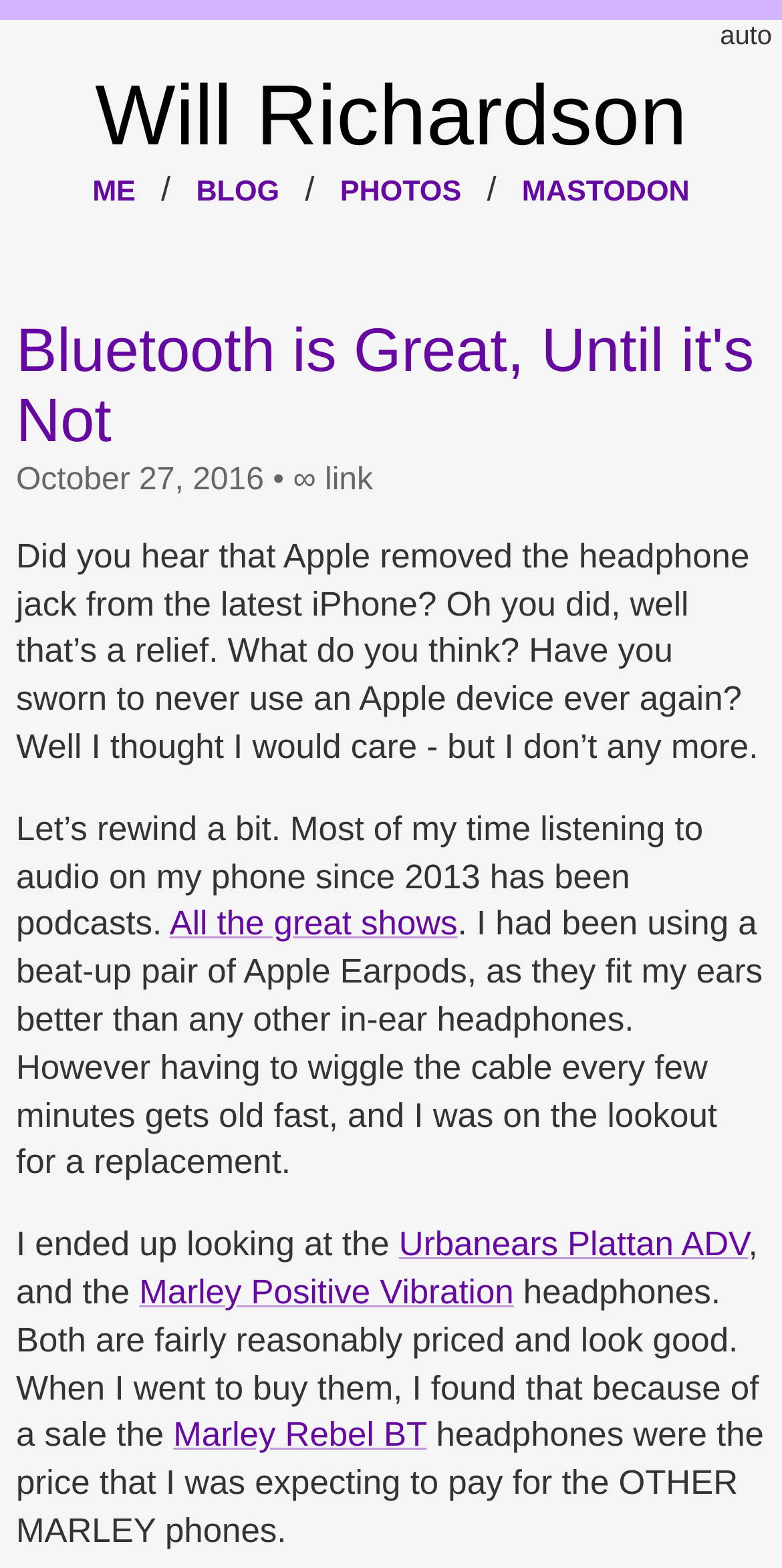What is the name of the alternative headphones the author considered?
Please utilize the information in the image to give a detailed response to the question.

The author mentions that they ended up looking at the Urbanears Plattan ADV headphones as a replacement for their old earbuds.